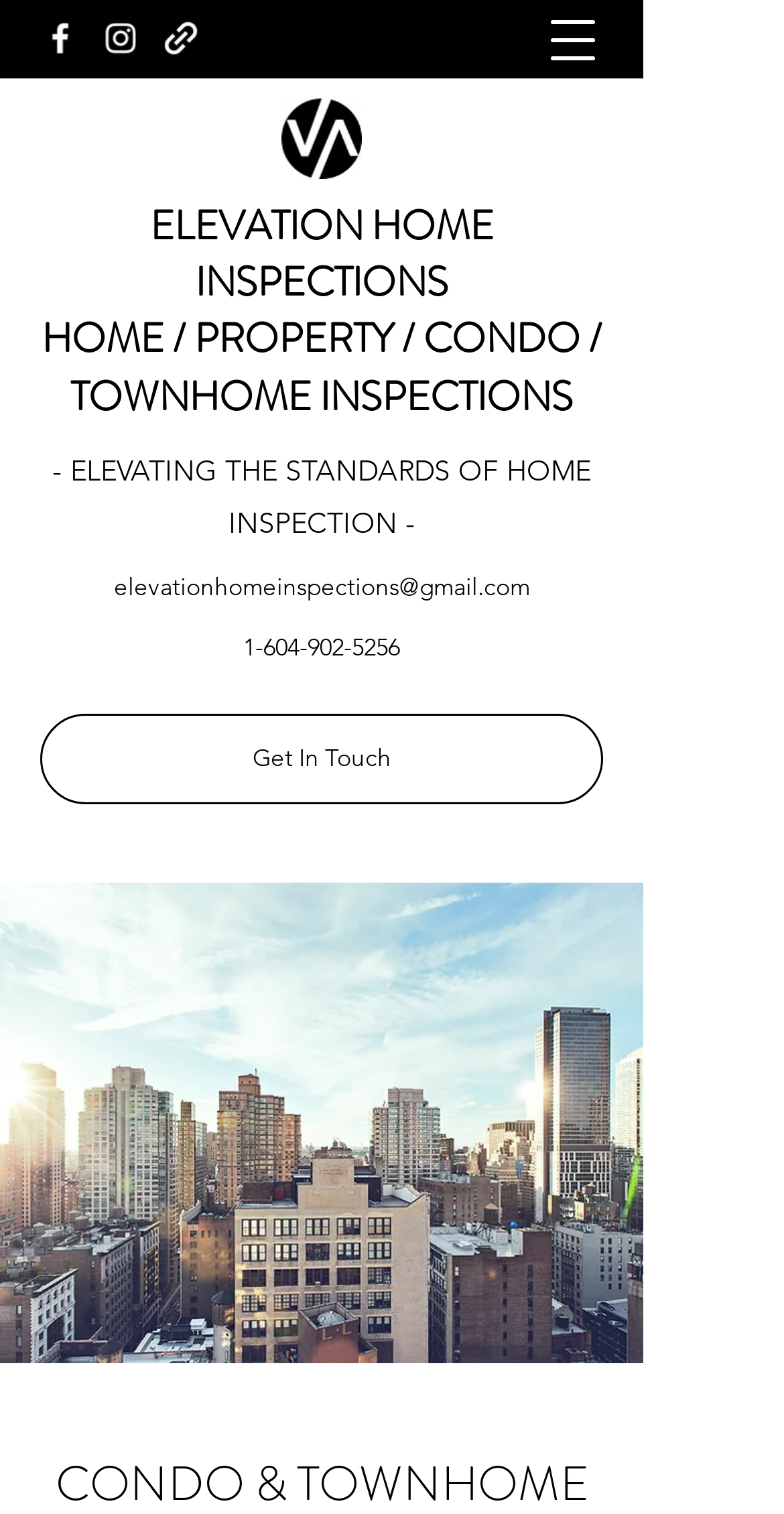Using the information shown in the image, answer the question with as much detail as possible: What type of inspections does Elevation Home Inspections provide?

Based on the webpage, Elevation Home Inspections provides professional and certified home inspections for buyers and sellers in a real estate transaction, as indicated by the static text 'HOME / PROPERTY / CONDO / TOWNHOME INSPECTIONS'.